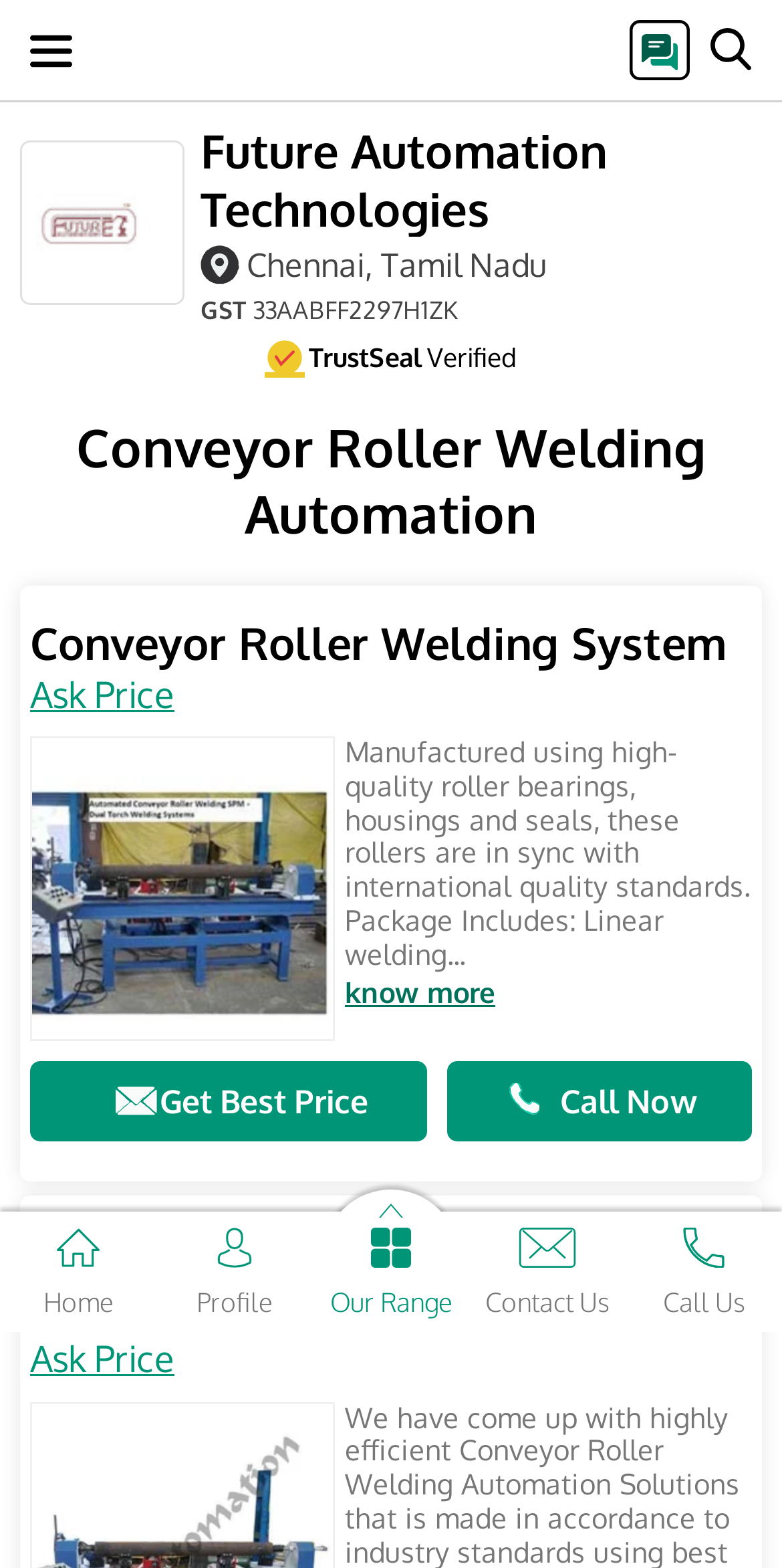Provide the text content of the webpage's main heading.

Future Automation Technologies